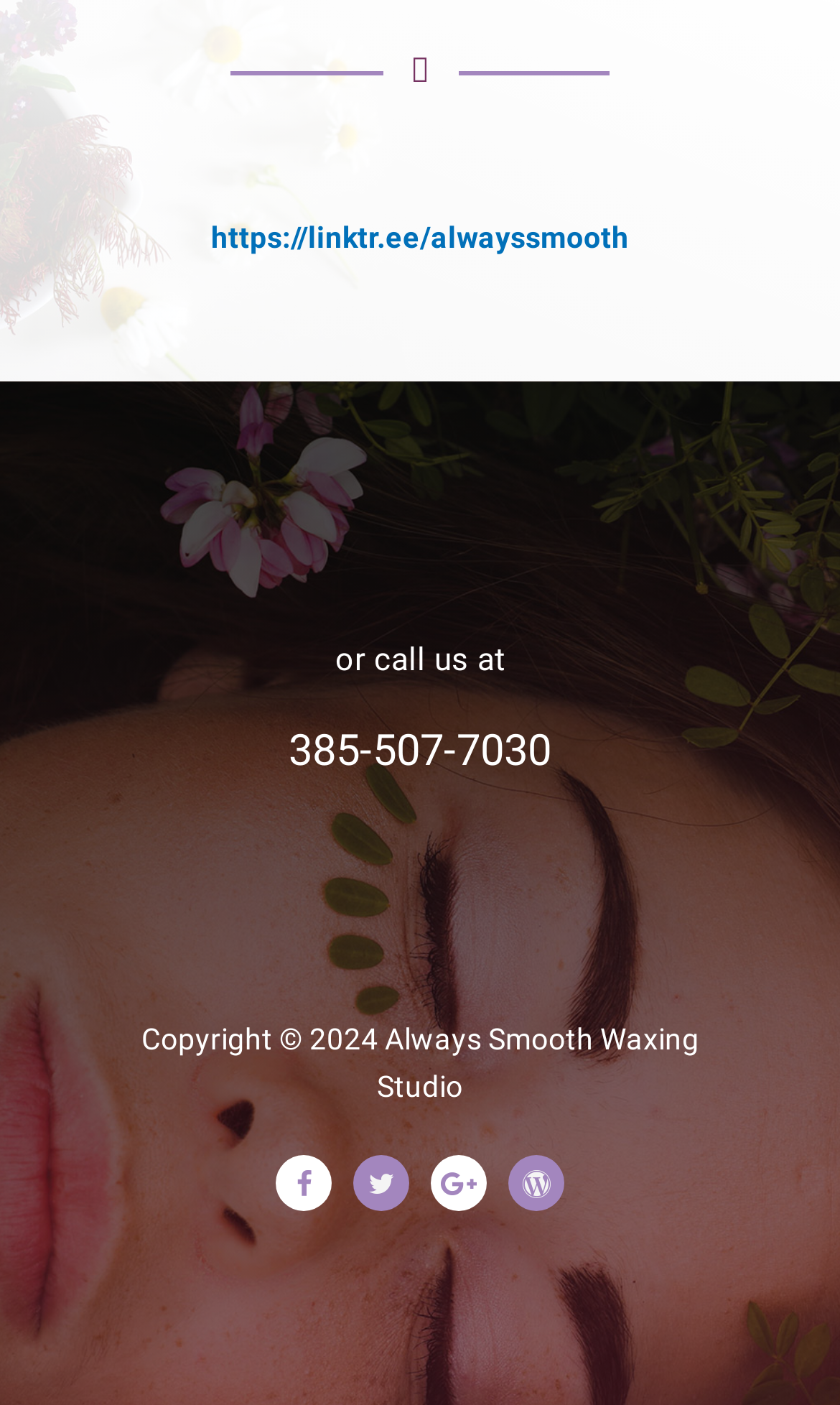Provide a single word or phrase to answer the given question: 
What social media platforms are linked?

Facebook, Twitter, Google-plus, Wordpress